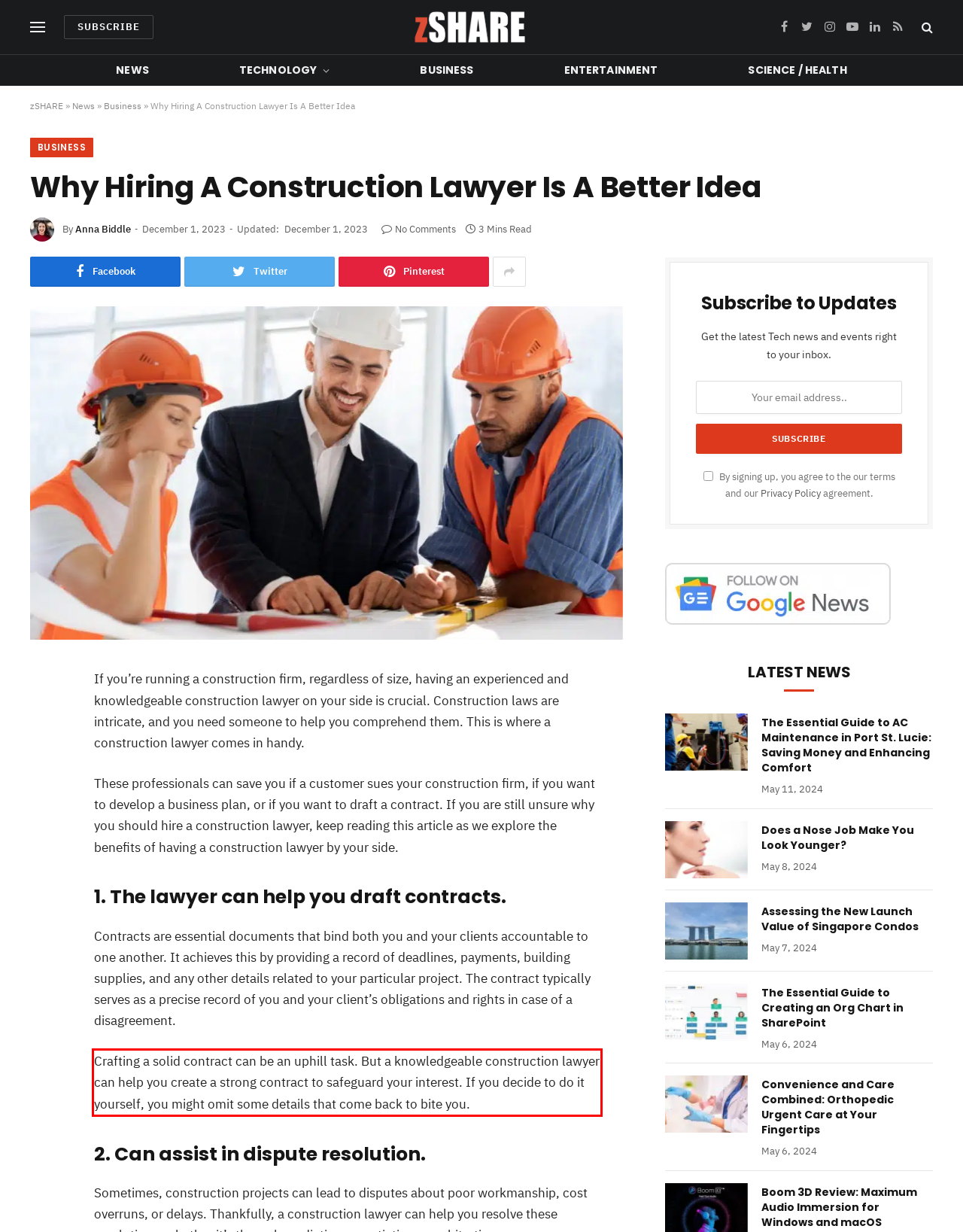Identify and transcribe the text content enclosed by the red bounding box in the given screenshot.

Crafting a solid contract can be an uphill task. But a knowledgeable construction lawyer can help you create a strong contract to safeguard your interest. If you decide to do it yourself, you might omit some details that come back to bite you.